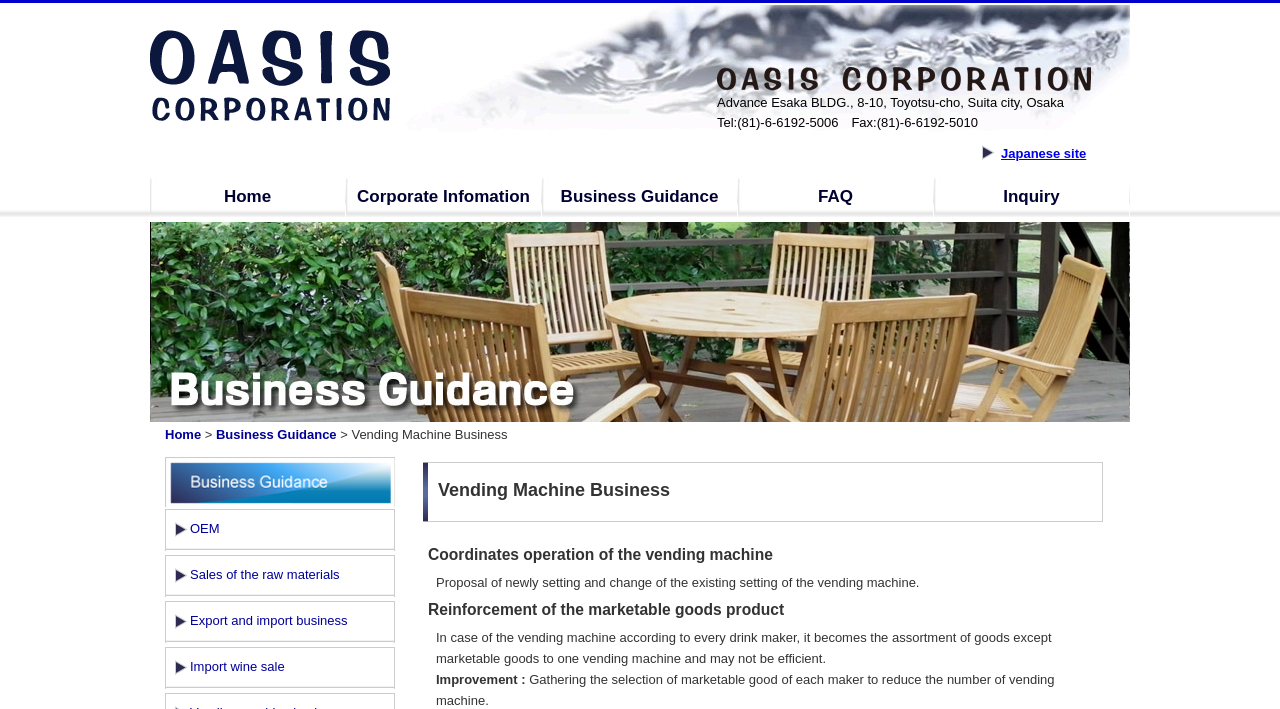Could you please study the image and provide a detailed answer to the question:
What is the purpose of the vending machine business?

I found the purpose of the vending machine business by looking at the static text element located at [0.341, 0.811, 0.718, 0.832] which describes the proposal of new settings and changes to existing settings of the vending machine.